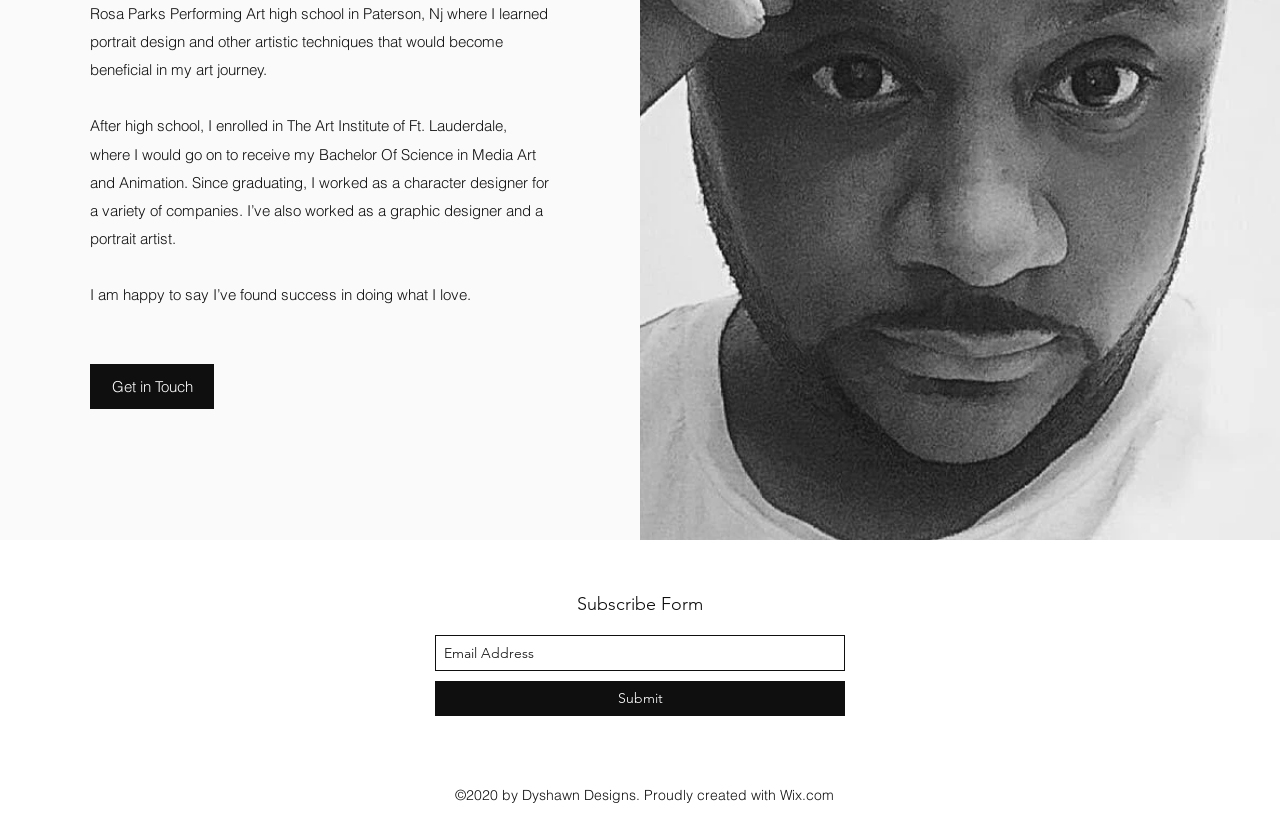Please find the bounding box for the following UI element description. Provide the coordinates in (top-left x, top-left y, bottom-right x, bottom-right y) format, with values between 0 and 1: Get in Touch

[0.07, 0.434, 0.167, 0.487]